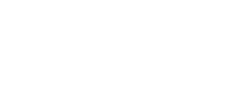Please answer the following question using a single word or phrase: 
What is the purpose of the PDF document?

To provide a free sample report